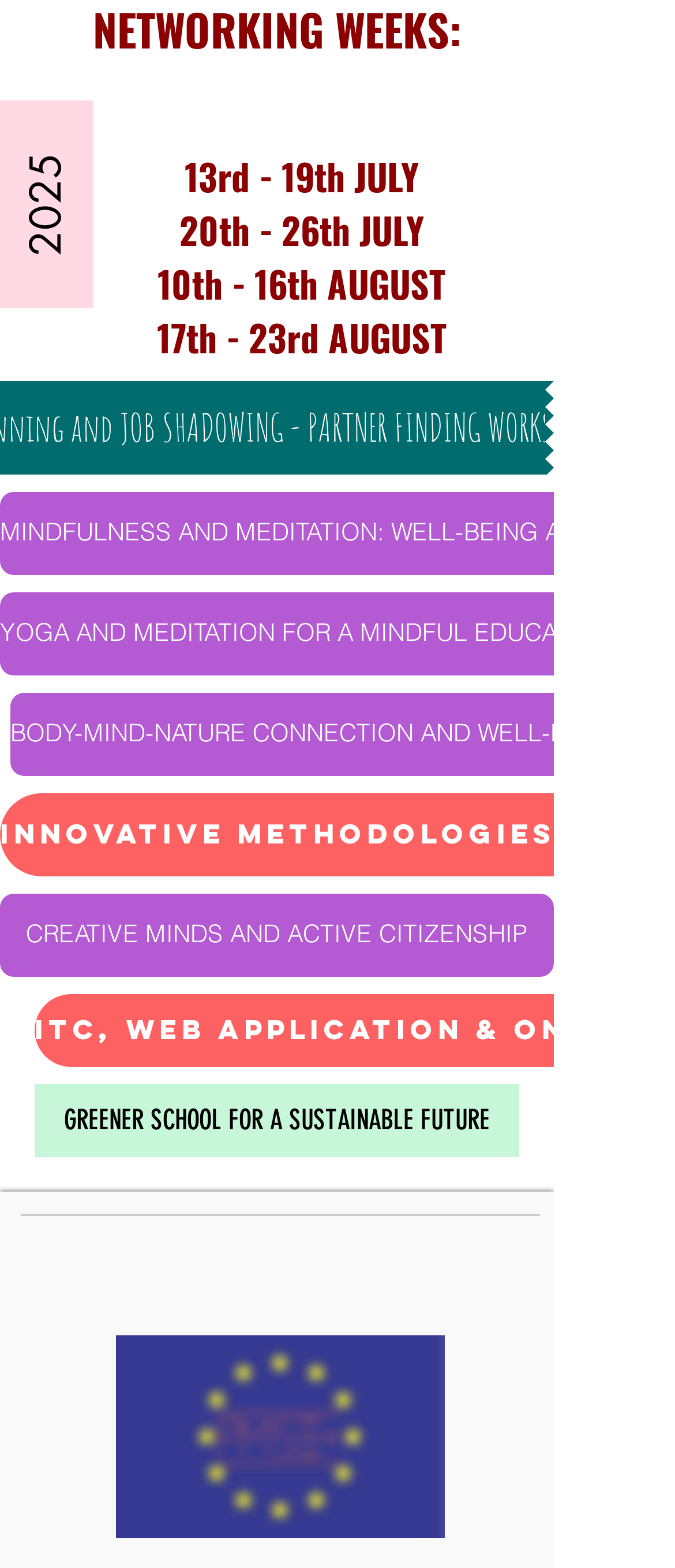Please specify the bounding box coordinates of the clickable region to carry out the following instruction: "Explore the YOGA AND MEDITATION FOR A MINDFUL EDUCATION link". The coordinates should be four float numbers between 0 and 1, in the format [left, top, right, bottom].

[0.0, 0.378, 0.905, 0.431]